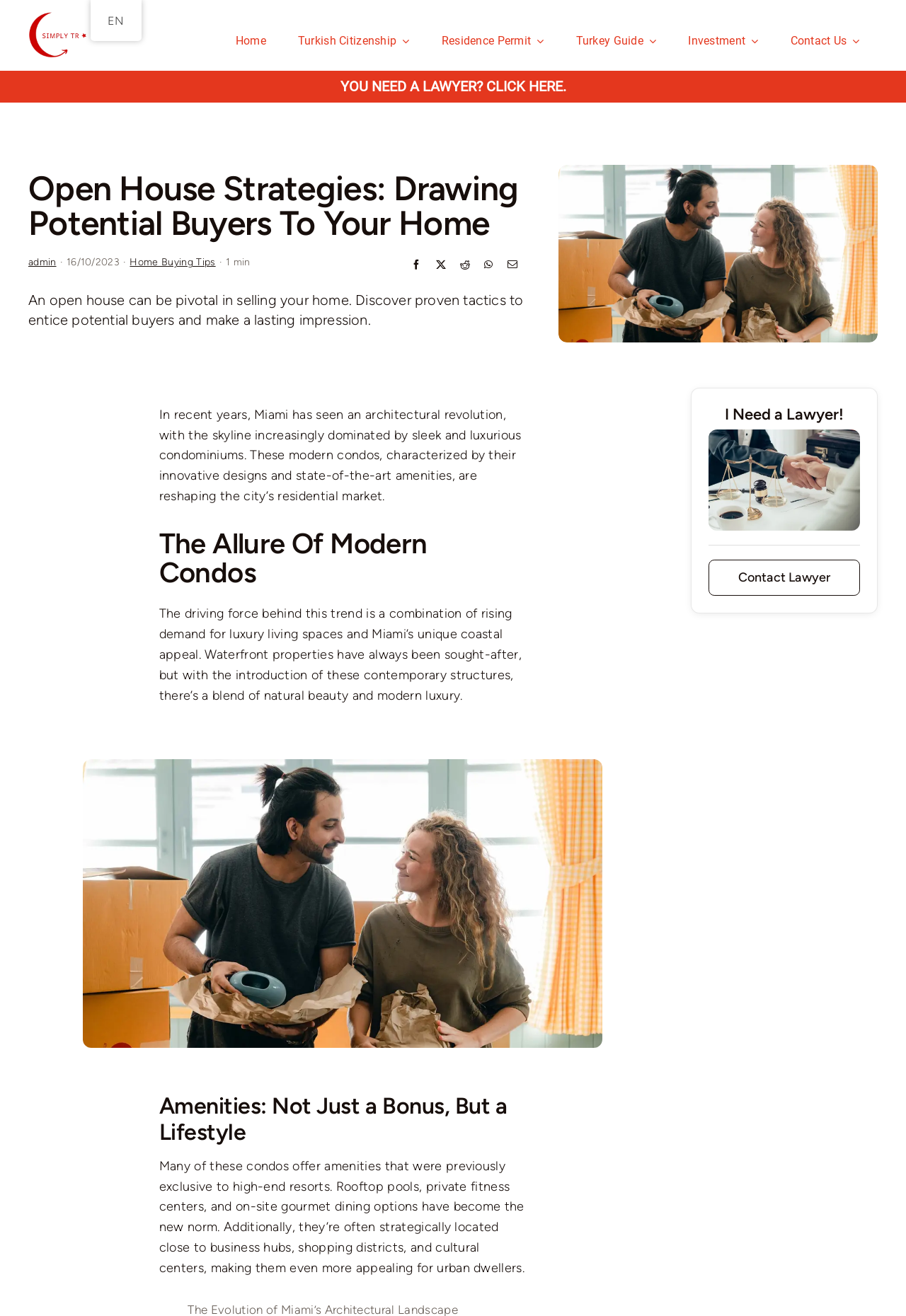Please mark the clickable region by giving the bounding box coordinates needed to complete this instruction: "Go to the 'Inspiration' page".

None